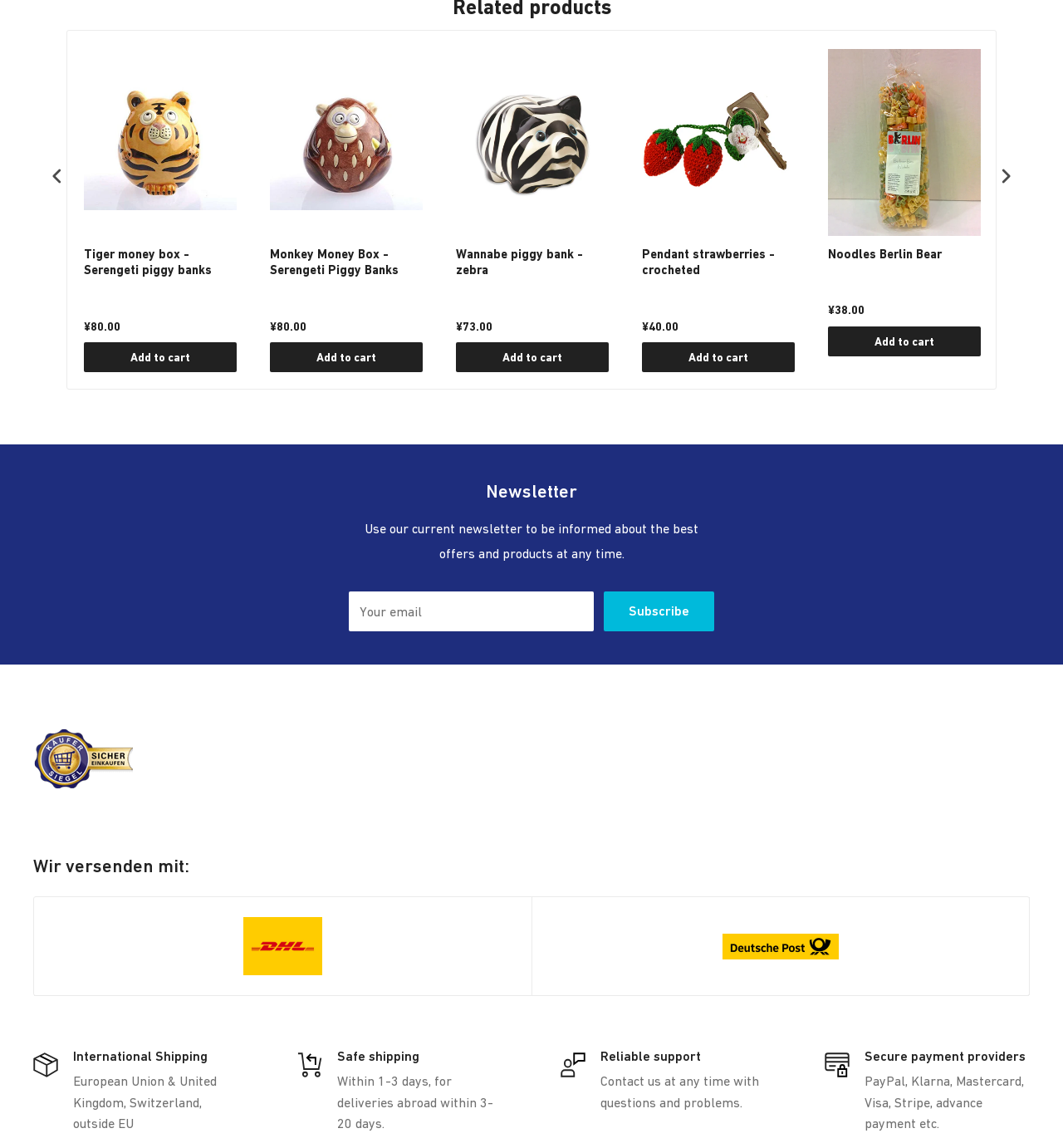Please specify the coordinates of the bounding box for the element that should be clicked to carry out this instruction: "Subscribe to the newsletter". The coordinates must be four float numbers between 0 and 1, formatted as [left, top, right, bottom].

[0.568, 0.515, 0.672, 0.55]